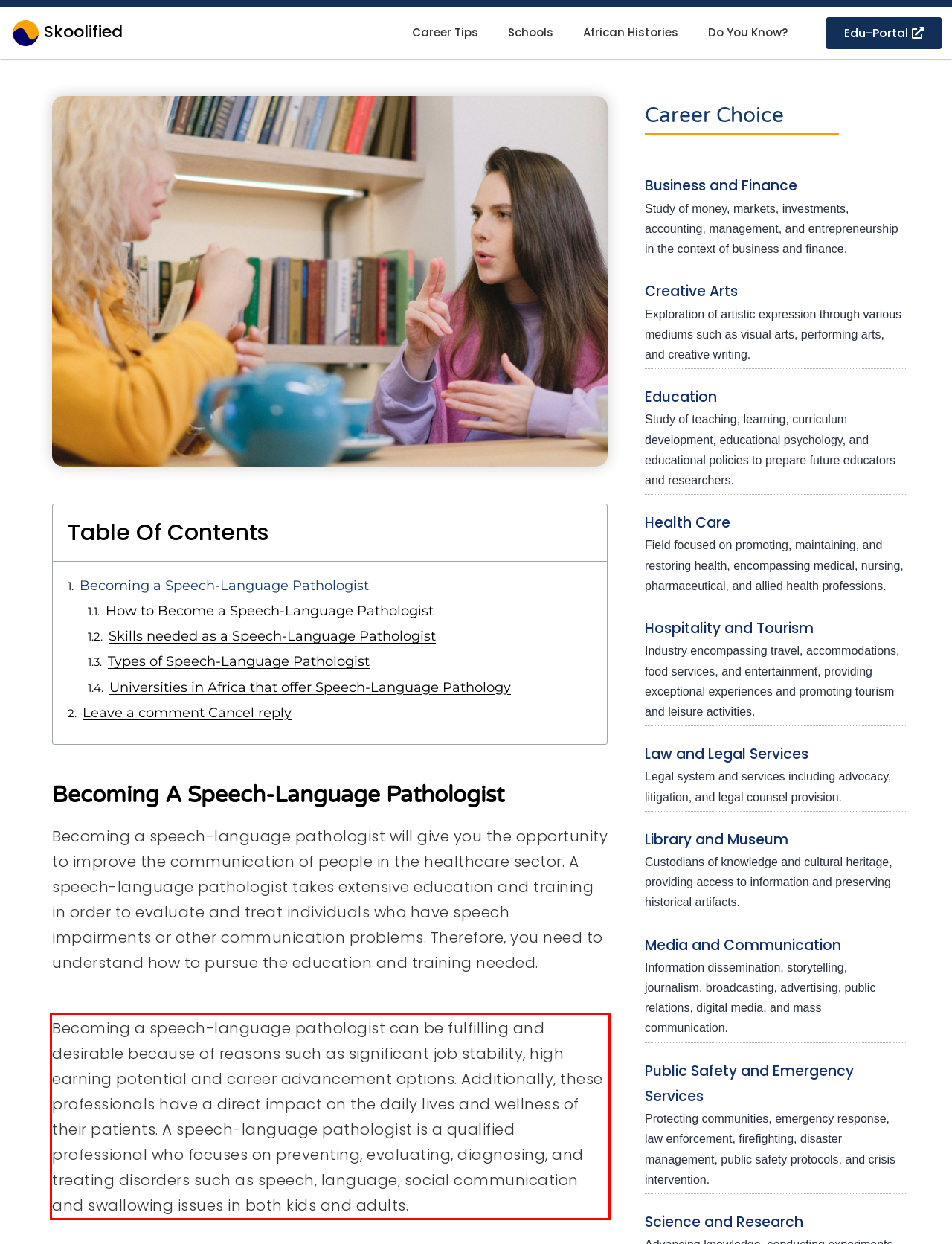Given a screenshot of a webpage, locate the red bounding box and extract the text it encloses.

Becoming a speech-language pathologist can be fulfilling and desirable because of reasons such as significant job stability, high earning potential and career advancement options. Additionally, these professionals have a direct impact on the daily lives and wellness of their patients. A speech-language pathologist is a qualified professional who focuses on preventing, evaluating, diagnosing, and treating disorders such as speech, language, social communication and swallowing issues in both kids and adults.